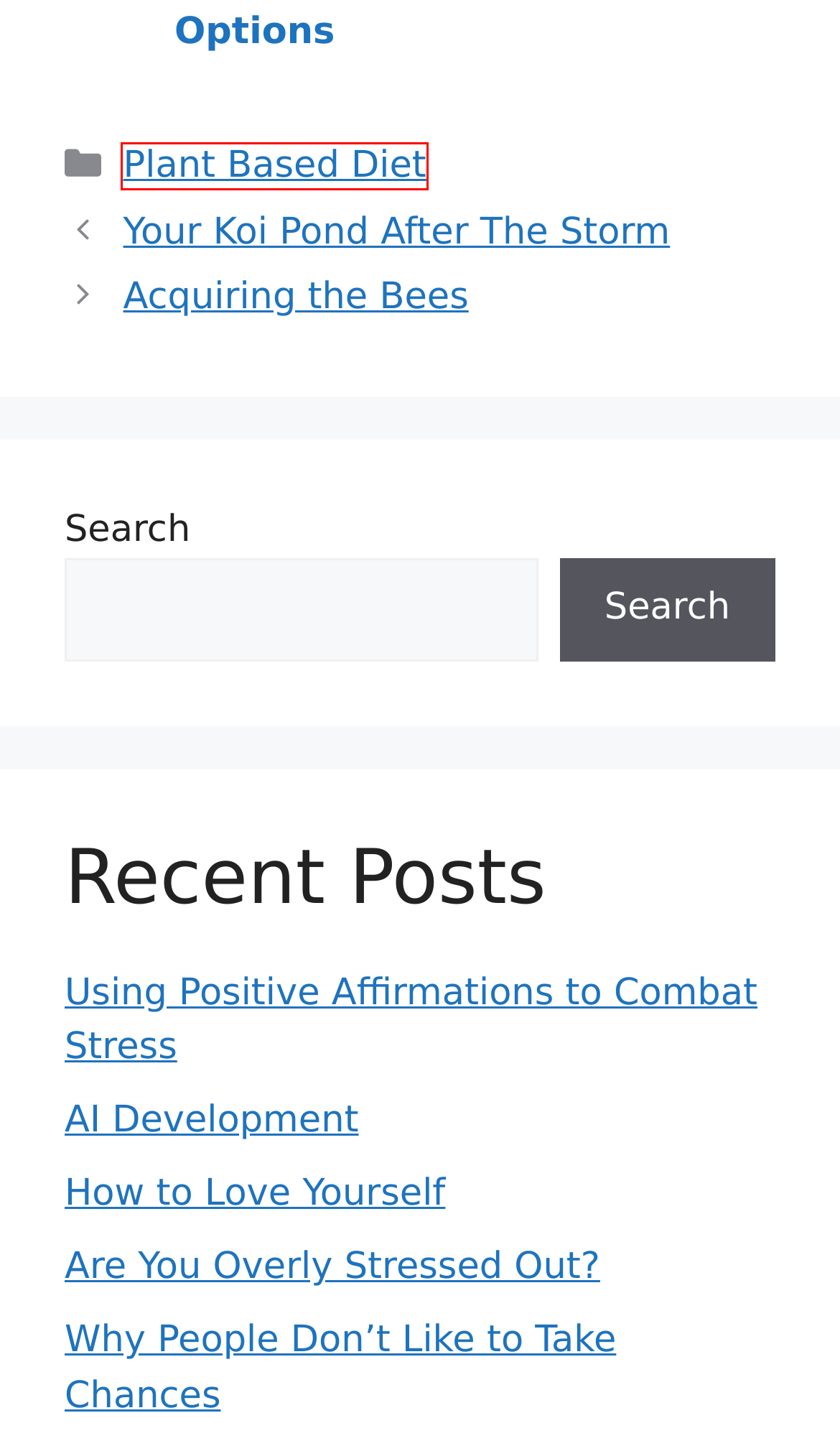Given a screenshot of a webpage with a red bounding box highlighting a UI element, determine which webpage description best matches the new webpage that appears after clicking the highlighted element. Here are the candidates:
A. AI Development – In.My
B. Your Koi Pond After The Storm – In.My
C. Plant Based Diet – In.My
D. In.My – Article Directory
E. Why People Don’t Like to Take Chances – In.My
F. Are You Overly Stressed Out? – In.My
G. How to Love Yourself – In.My
H. Acquiring the Bees – In.My

C